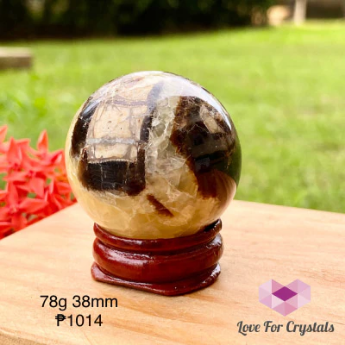Reply to the question below using a single word or brief phrase:
What is the diameter of the sphere?

38 millimeters